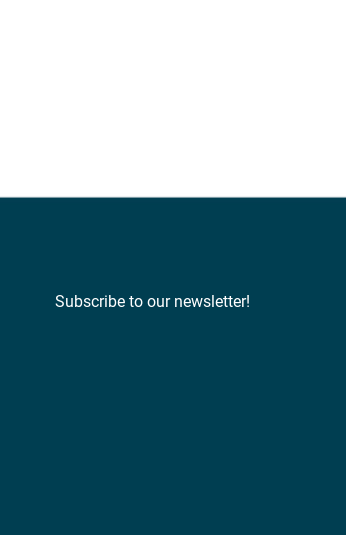Give a one-word or short phrase answer to the question: 
What does the invitation to subscribe suggest?

Emphasis on community engagement